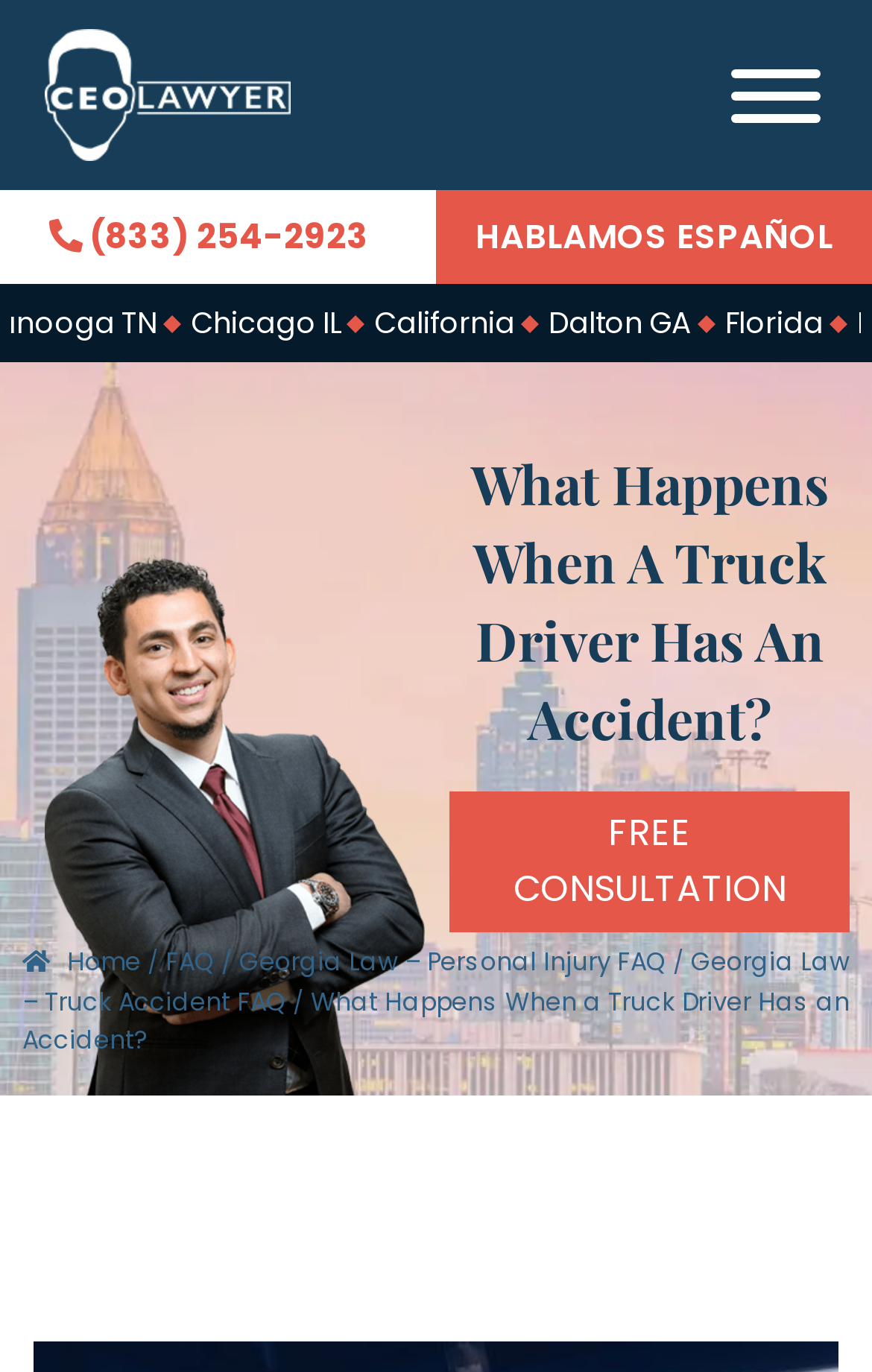Show the bounding box coordinates for the HTML element described as: "FAQ".

[0.19, 0.688, 0.246, 0.714]